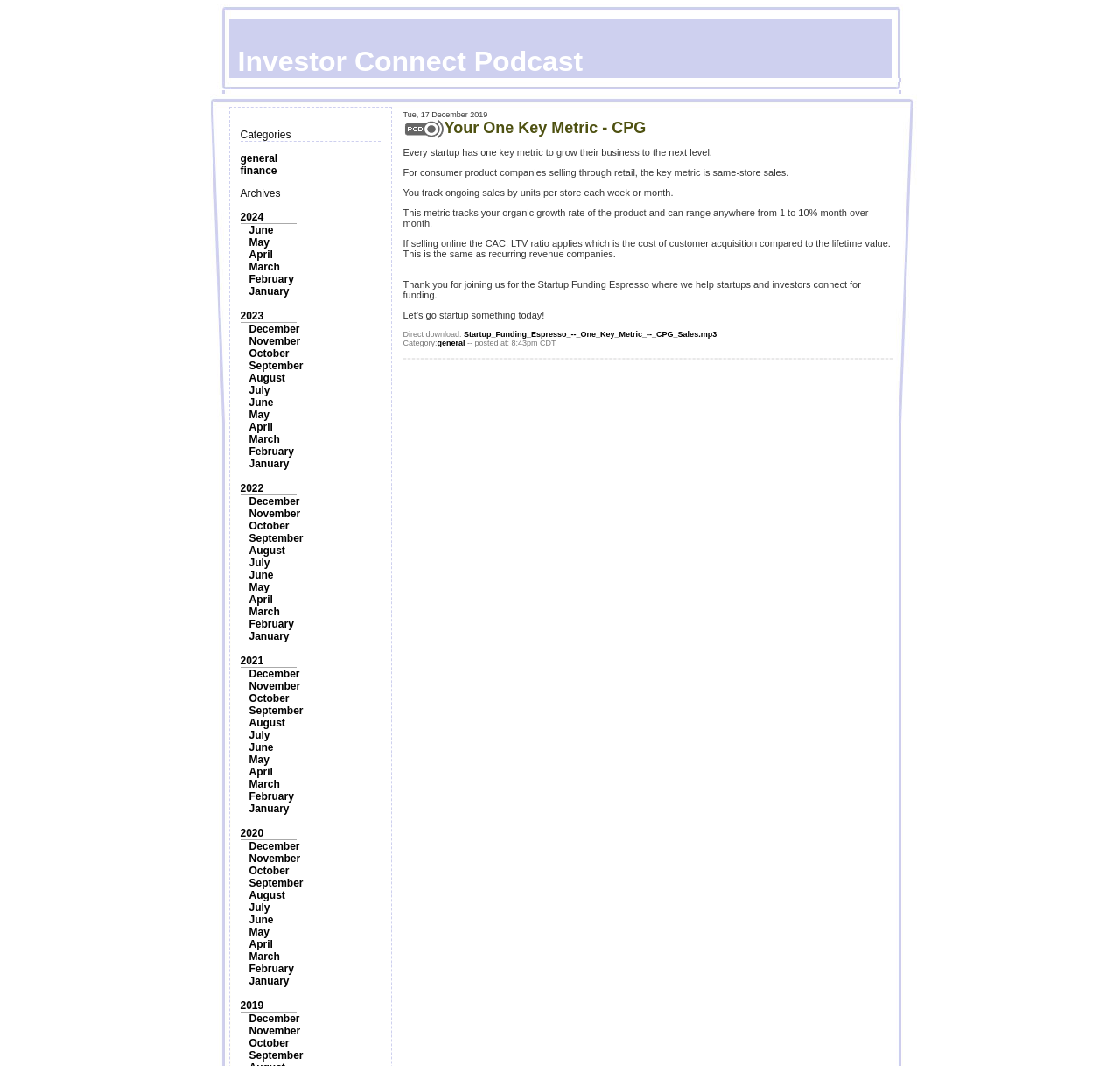What is the key metric for consumer product companies selling through retail?
Look at the image and provide a detailed response to the question.

I obtained the answer by reading the text in the podcast description, which states that 'For consumer product companies selling through retail, the key metric is same-store sales'.